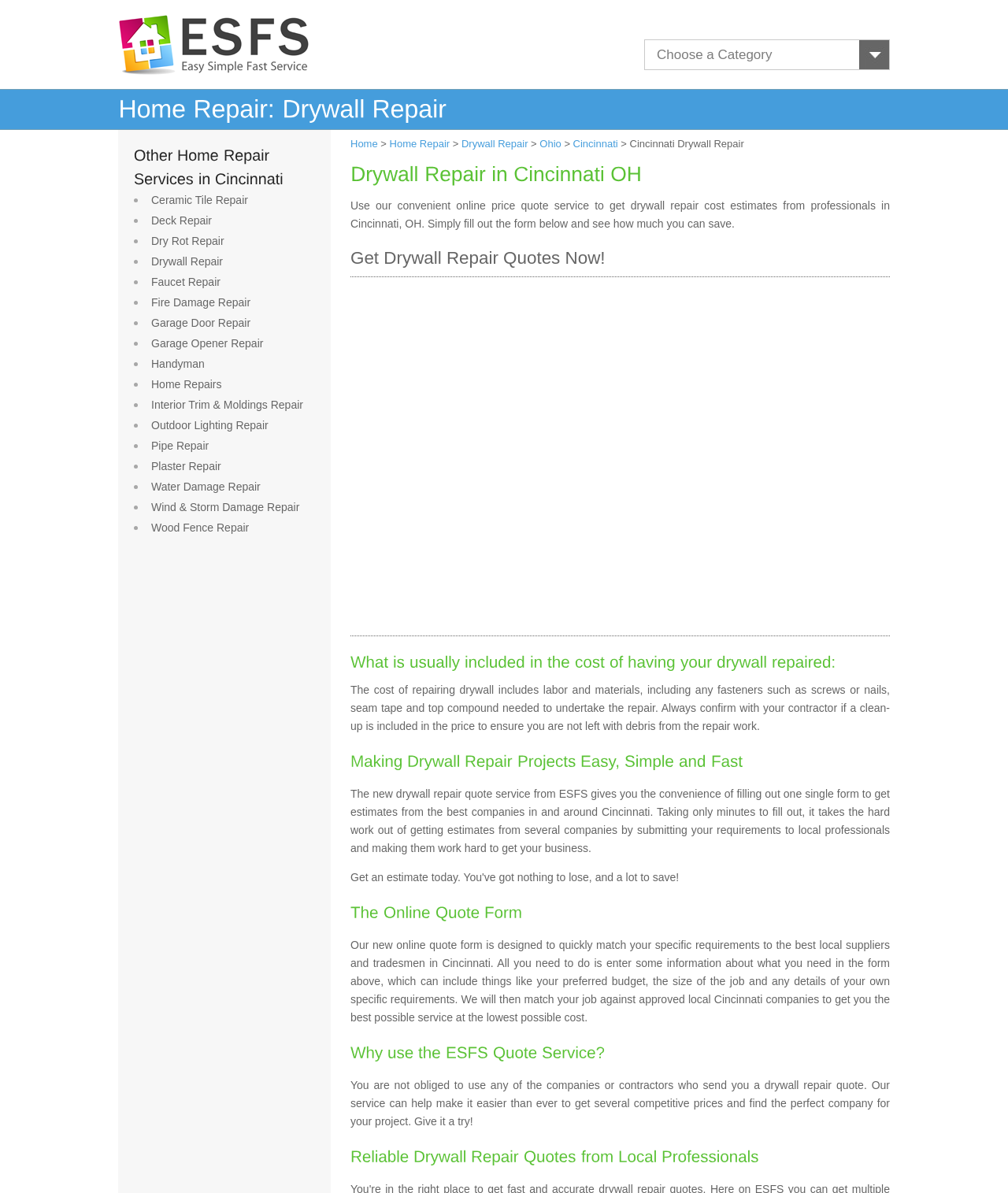What is included in the cost of repairing drywall?
Based on the image, please offer an in-depth response to the question.

Based on the webpage content, the cost of repairing drywall includes labor and materials, such as fasteners, seam tape, and top compound, as mentioned in the sentence 'The cost of repairing drywall includes labor and materials, including any fasteners such as screws or nails, seam tape and top compound needed to undertake the repair.'